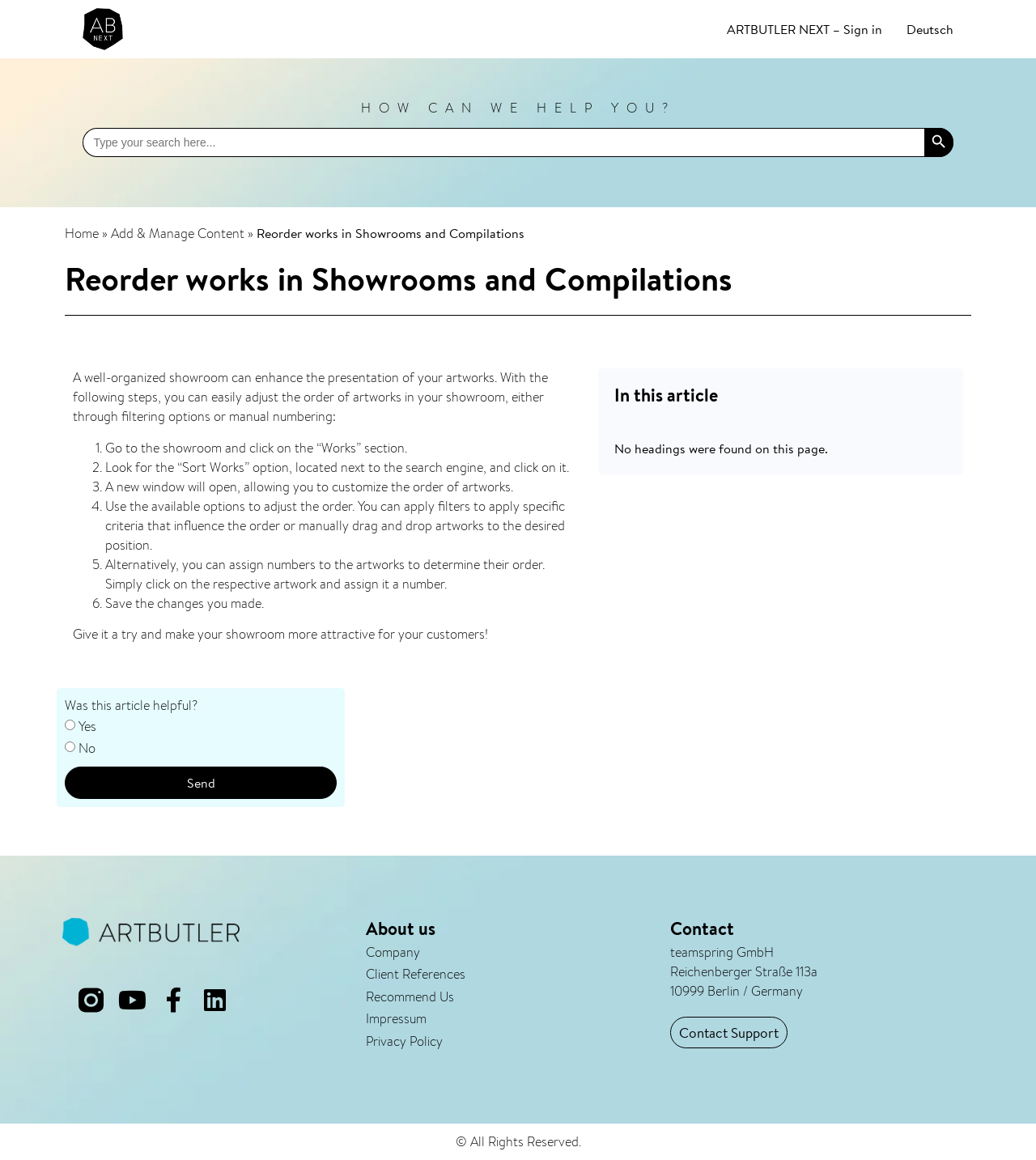Please answer the following query using a single word or phrase: 
How many steps are involved in reordering artworks?

6